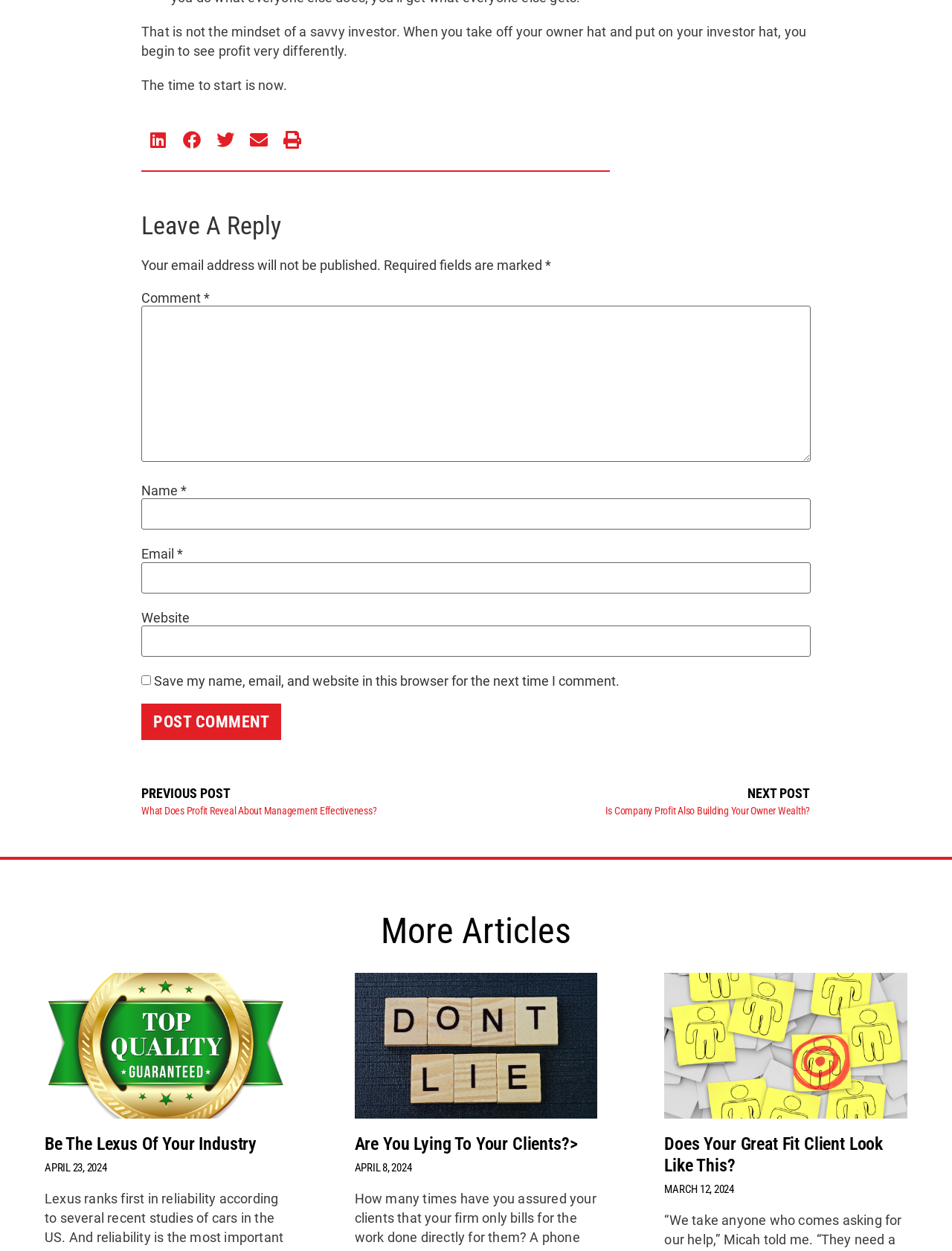Is the checkbox 'Save my name, email, and website in this browser for the next time I comment.' checked?
Please provide a detailed and thorough answer to the question.

I looked at the checkbox element and saw that its 'checked' property is set to 'false', which means it is not checked.